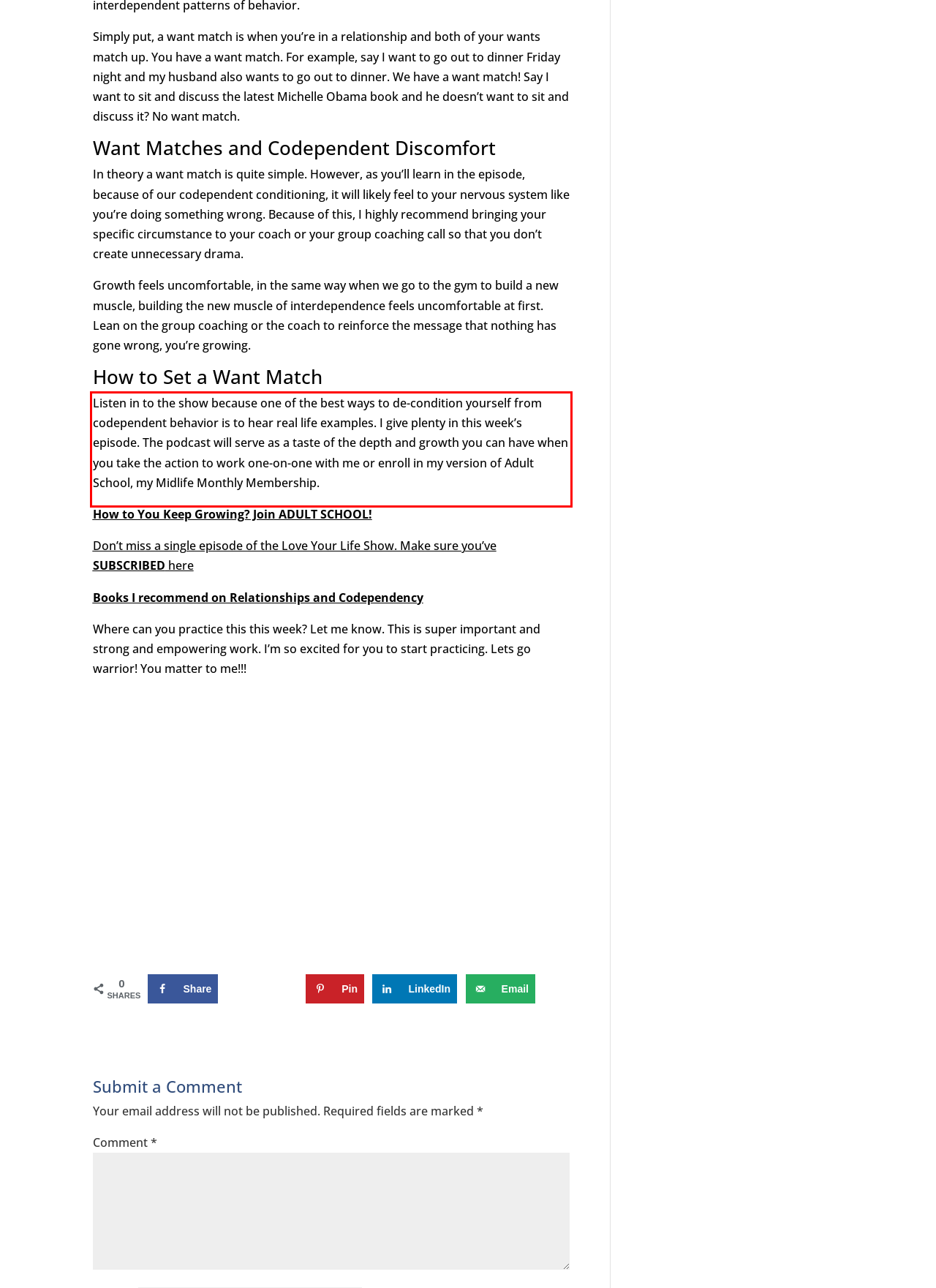Please analyze the screenshot of a webpage and extract the text content within the red bounding box using OCR.

Listen in to the show because one of the best ways to de-condition yourself from codependent behavior is to hear real life examples. I give plenty in this week’s episode. The podcast will serve as a taste of the depth and growth you can have when you take the action to work one-on-one with me or enroll in my version of Adult School, my Midlife Monthly Membership.